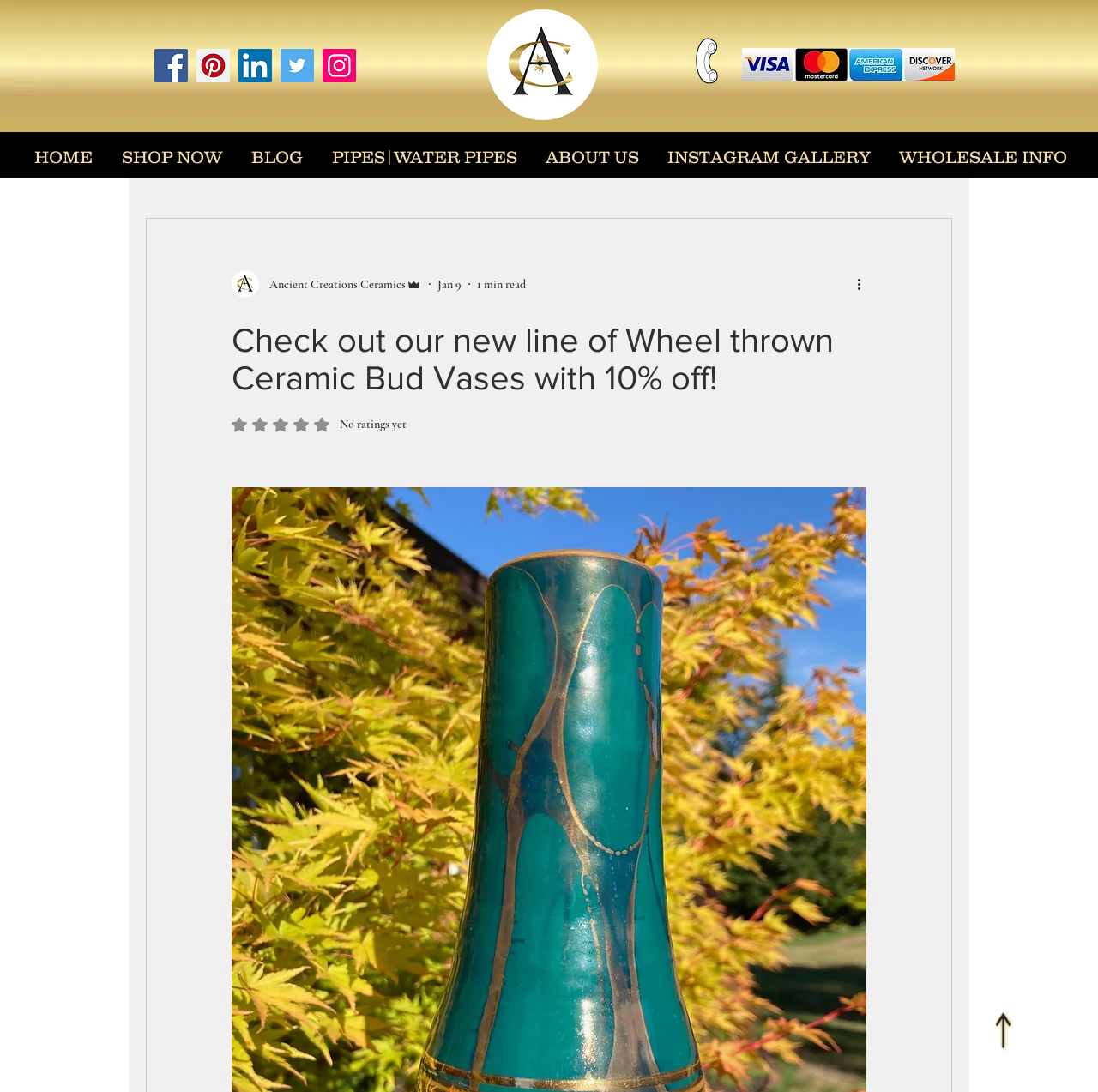Identify the bounding box coordinates of the area that should be clicked in order to complete the given instruction: "View the Instagram gallery". The bounding box coordinates should be four float numbers between 0 and 1, i.e., [left, top, right, bottom].

[0.595, 0.131, 0.805, 0.157]